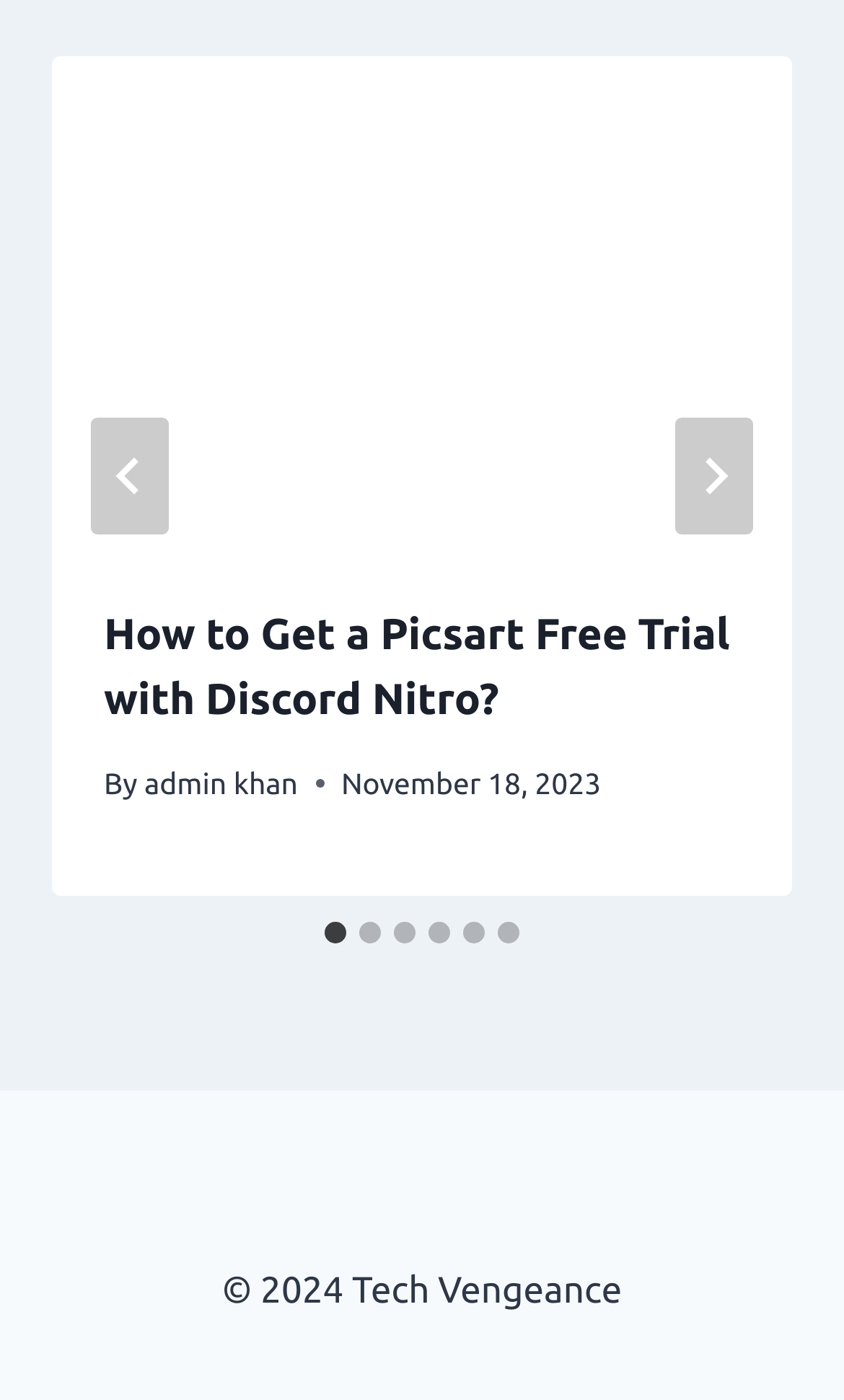Please identify the bounding box coordinates of the region to click in order to complete the task: "Check the post details". The coordinates must be four float numbers between 0 and 1, specified as [left, top, right, bottom].

[0.123, 0.43, 0.877, 0.577]